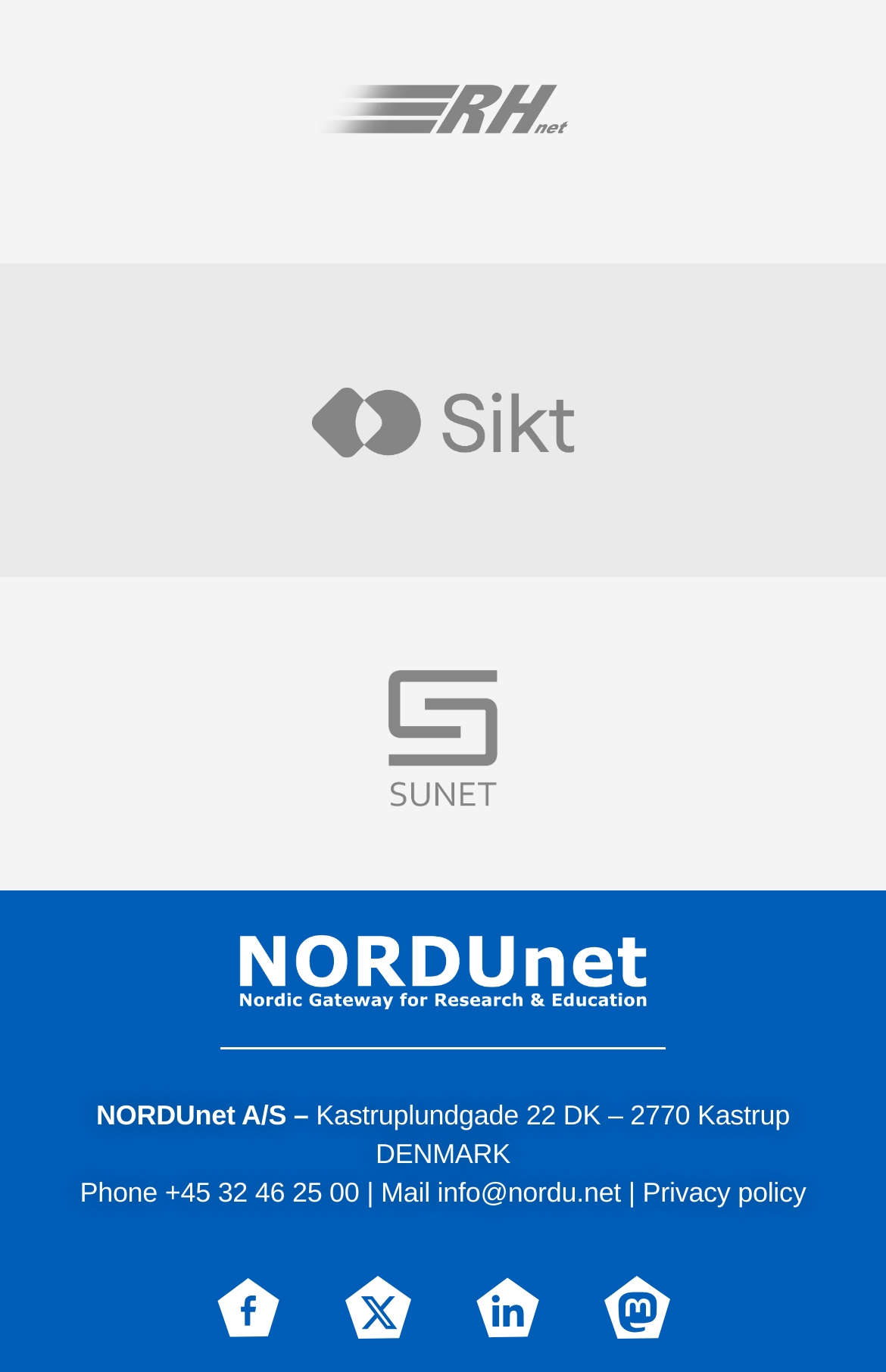What is the phone number?
Answer the question with a thorough and detailed explanation.

The phone number can be found in the link element '+45 32 46 25 00' which is located next to the static text element 'Phone', indicating that it is the company's phone number.